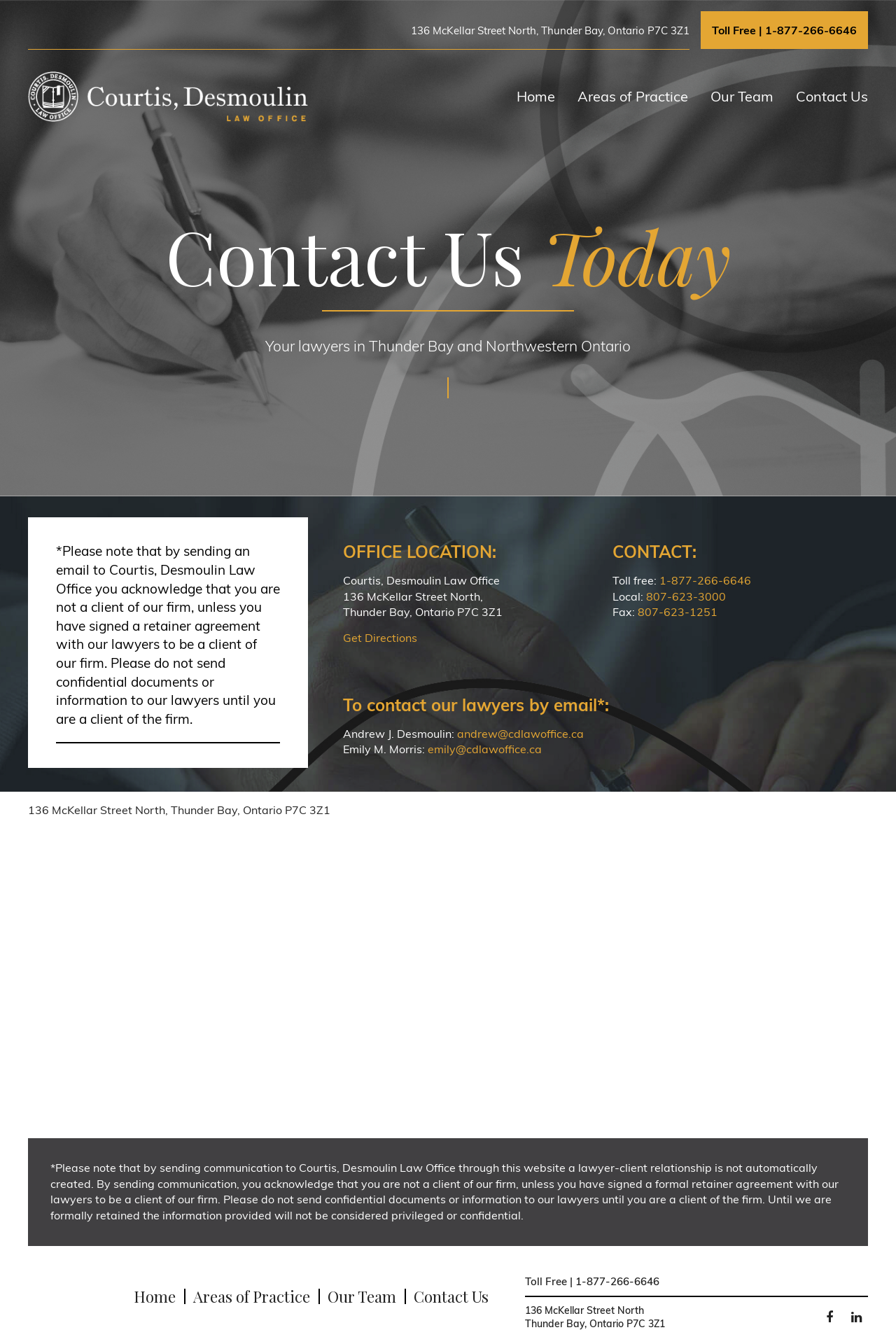Provide a short answer to the following question with just one word or phrase: What is the toll-free phone number of Courtis, Desmoulin Law Office?

1-877-266-6646